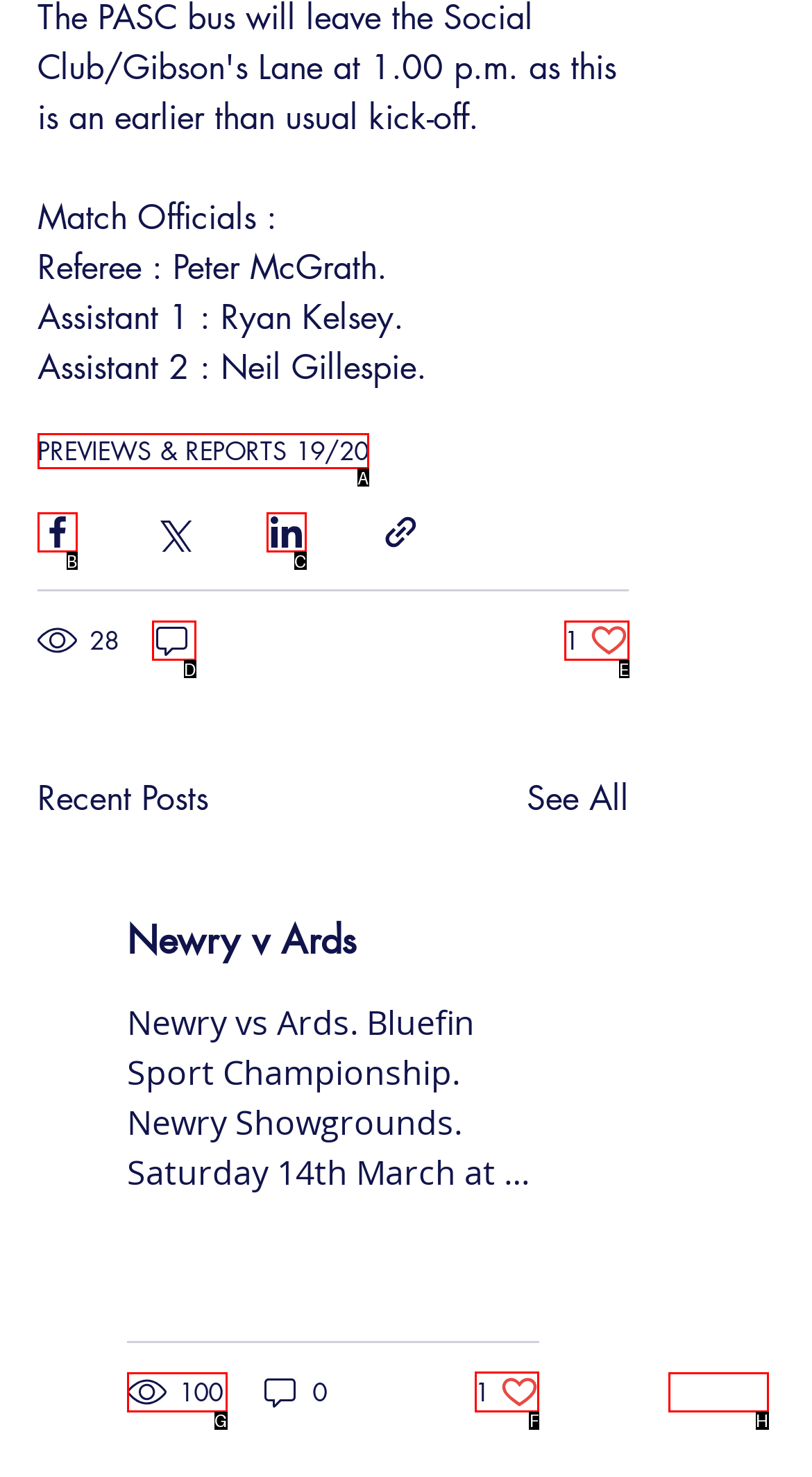Given the instruction: Like the post, which HTML element should you click on?
Answer with the letter that corresponds to the correct option from the choices available.

F